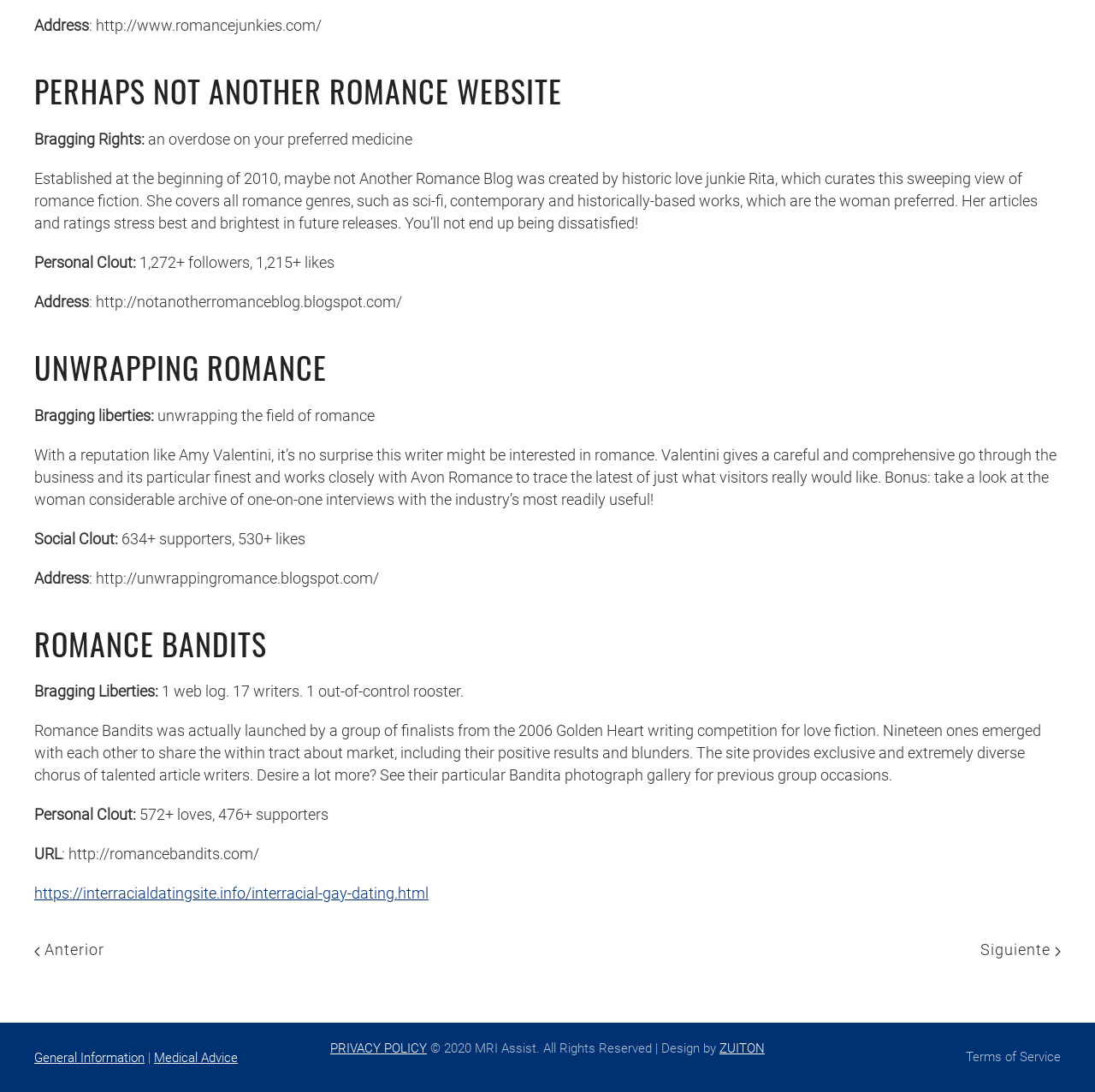Determine the bounding box coordinates for the element that should be clicked to follow this instruction: "check out the ROMANCE BANDITS blog". The coordinates should be given as four float numbers between 0 and 1, in the format [left, top, right, bottom].

[0.031, 0.571, 0.969, 0.608]